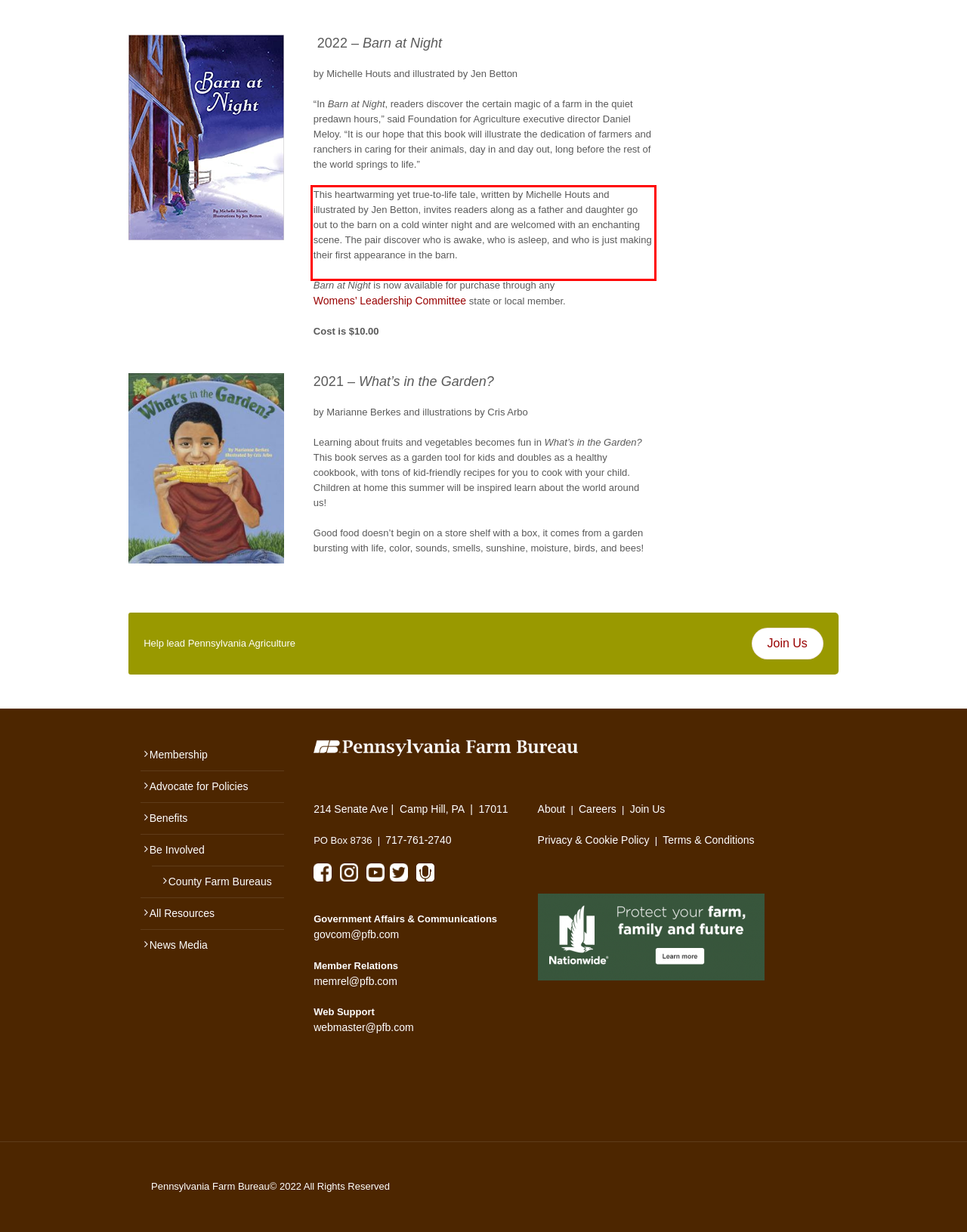Using the provided screenshot, read and generate the text content within the red-bordered area.

This heartwarming yet true-to-life tale, written by Michelle Houts and illustrated by Jen Betton, invites readers along as a father and daughter go out to the barn on a cold winter night and are welcomed with an enchanting scene. The pair discover who is awake, who is asleep, and who is just making their first appearance in the barn.